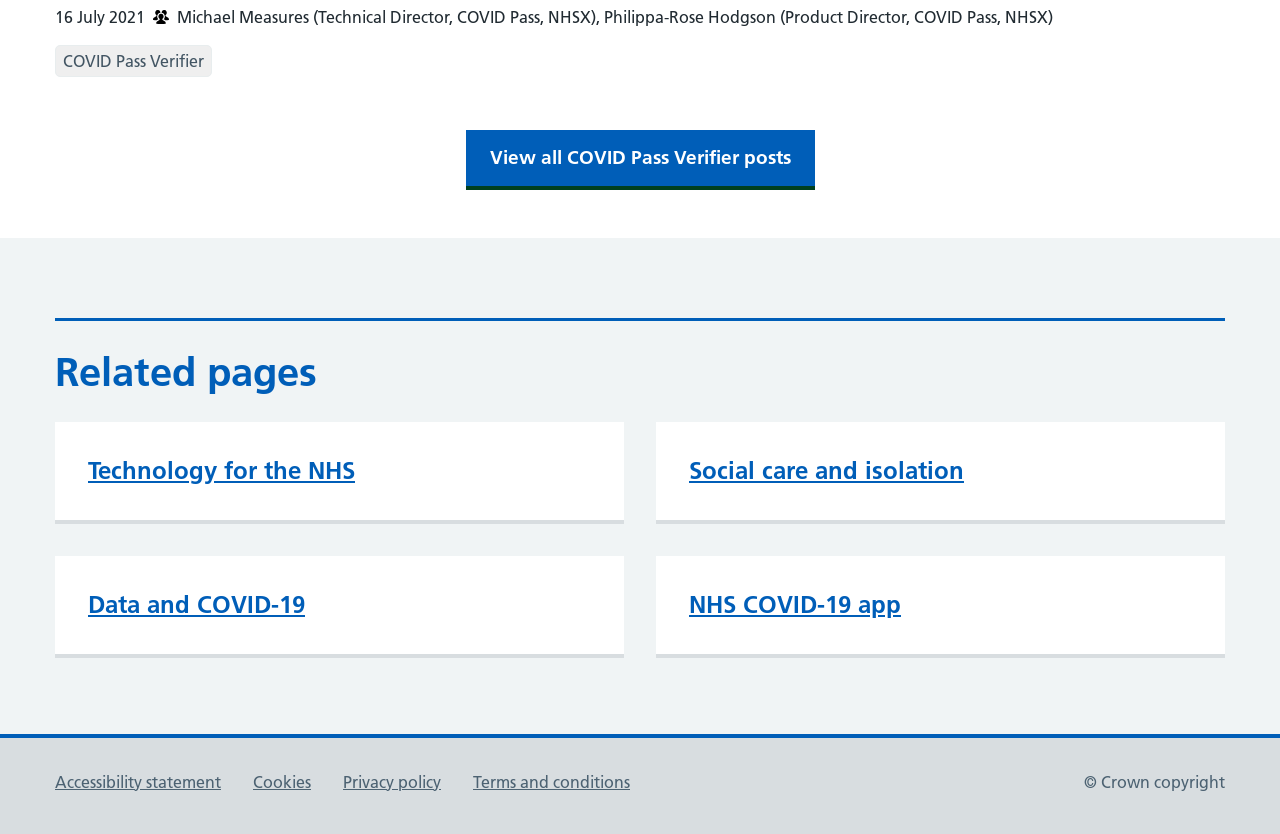Locate the bounding box of the user interface element based on this description: "Accessibility statement".

[0.043, 0.925, 0.173, 0.949]